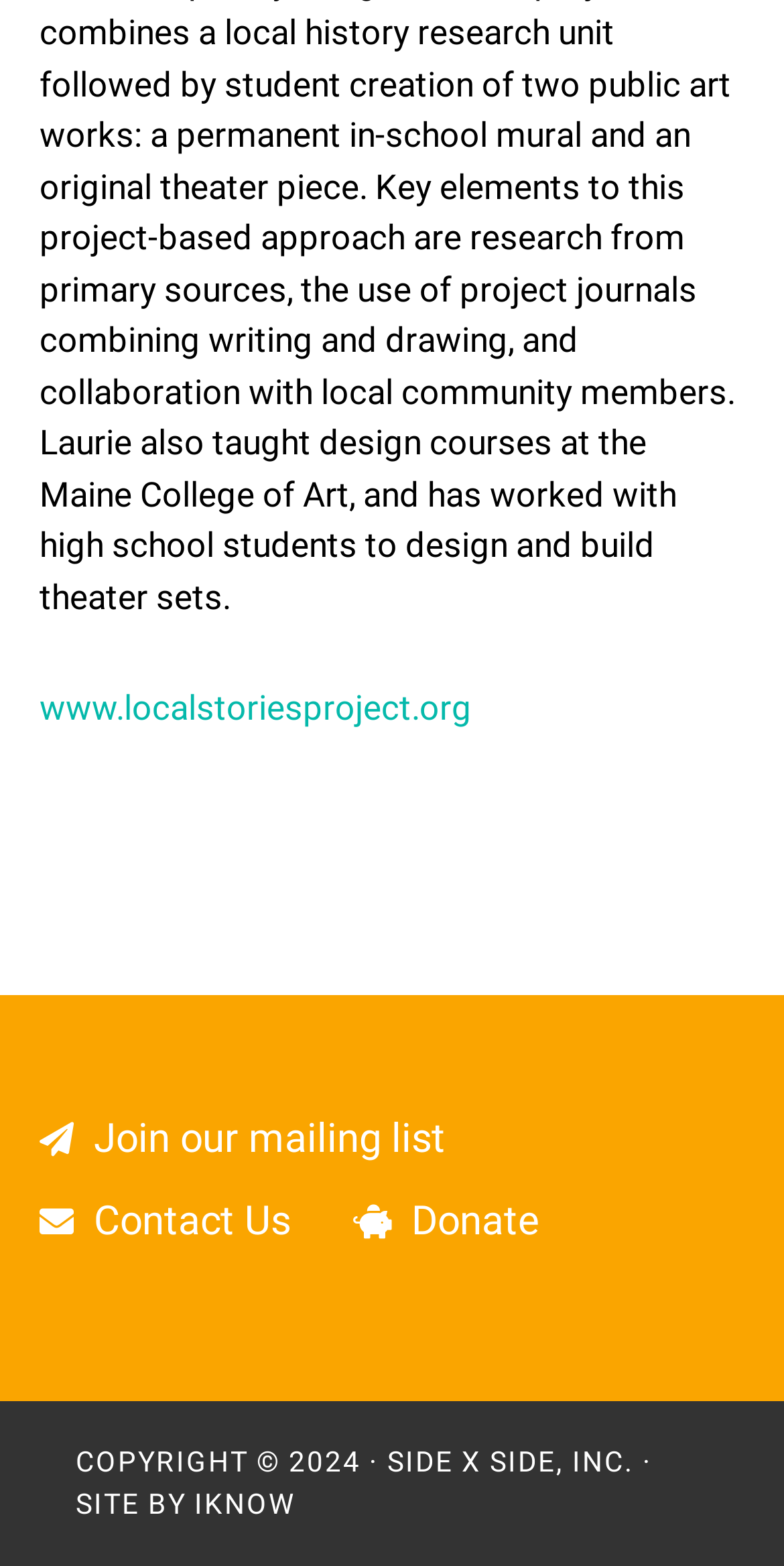Please analyze the image and provide a thorough answer to the question:
What is the purpose of the 'Join our mailing list' link?

The link 'Join our mailing list' is likely used to allow users to subscribe to a newsletter or receive updates from the organization. This is a common feature on websites, especially for non-profit organizations or businesses that want to keep their audience informed about their activities.